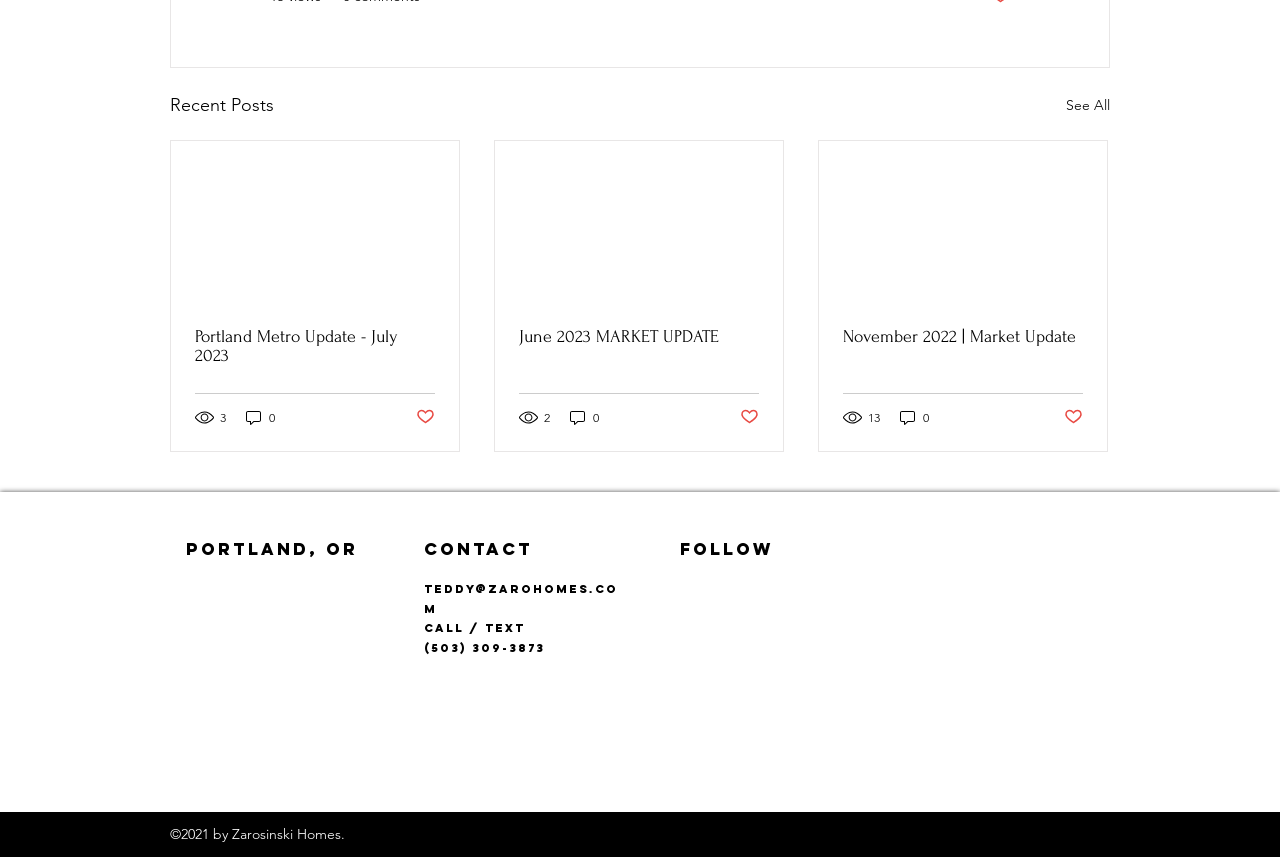Please give the bounding box coordinates of the area that should be clicked to fulfill the following instruction: "Click on the 'See All' link". The coordinates should be in the format of four float numbers from 0 to 1, i.e., [left, top, right, bottom].

[0.833, 0.106, 0.867, 0.14]